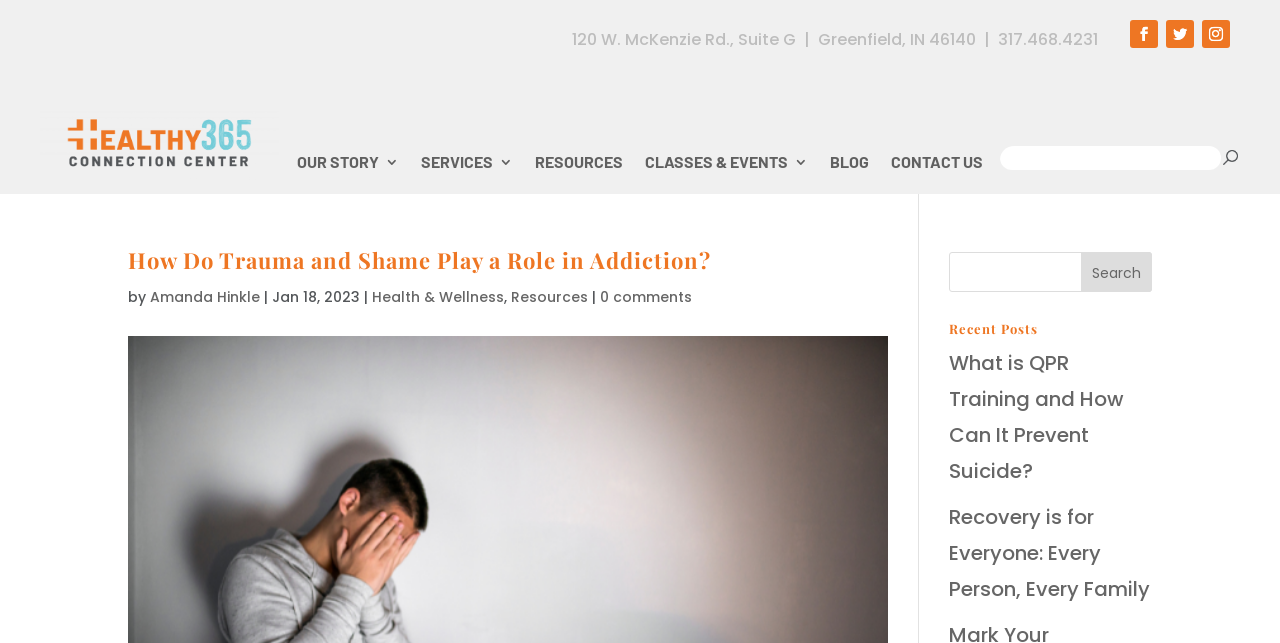Identify the bounding box coordinates of the region that should be clicked to execute the following instruction: "View recent posts".

[0.741, 0.501, 0.9, 0.537]